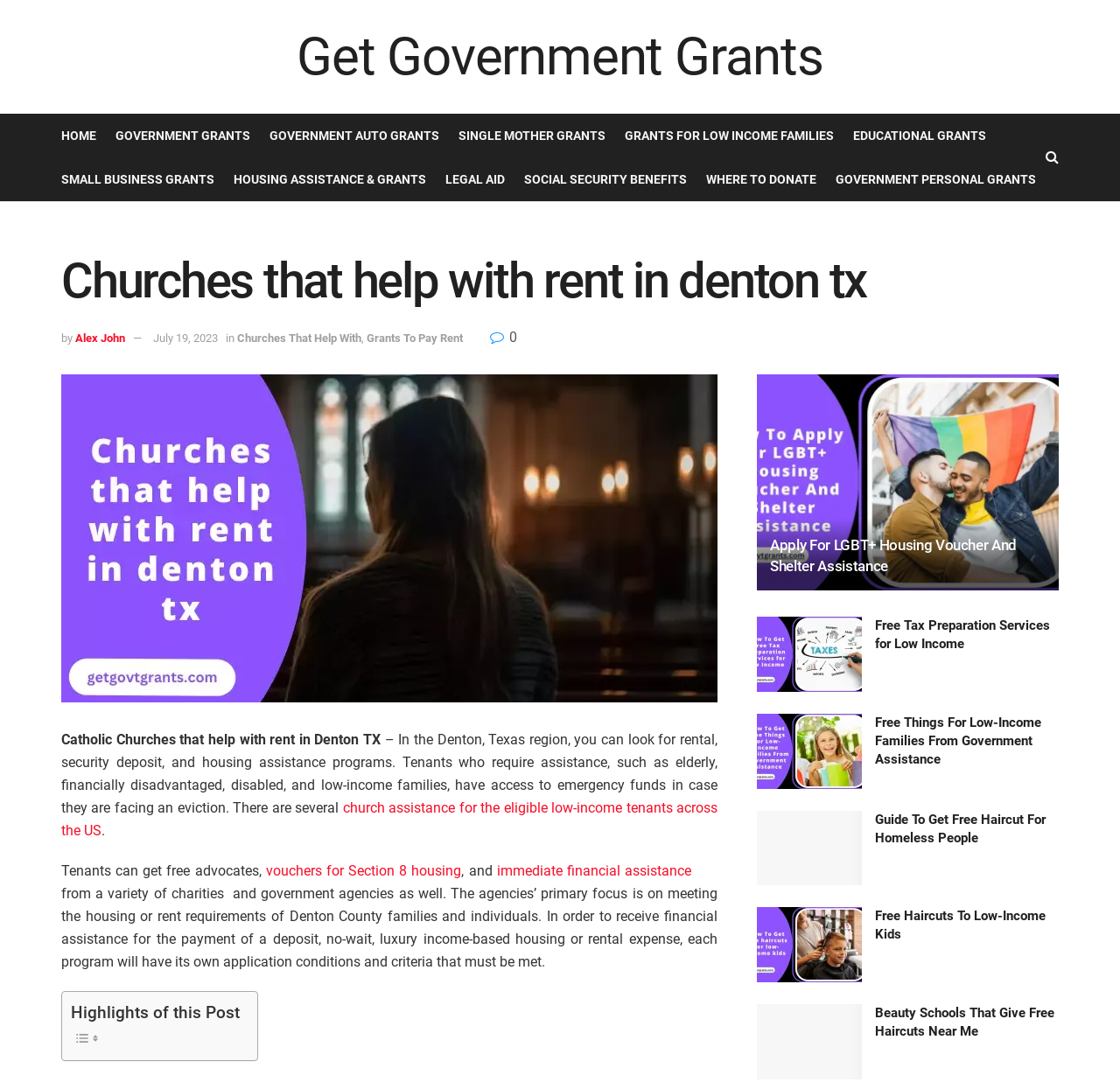Specify the bounding box coordinates of the area to click in order to execute this command: 'Explore 'How To Apply For LGBT+ Housing Voucher And Shelter Assistance''. The coordinates should consist of four float numbers ranging from 0 to 1, and should be formatted as [left, top, right, bottom].

[0.676, 0.346, 0.945, 0.546]